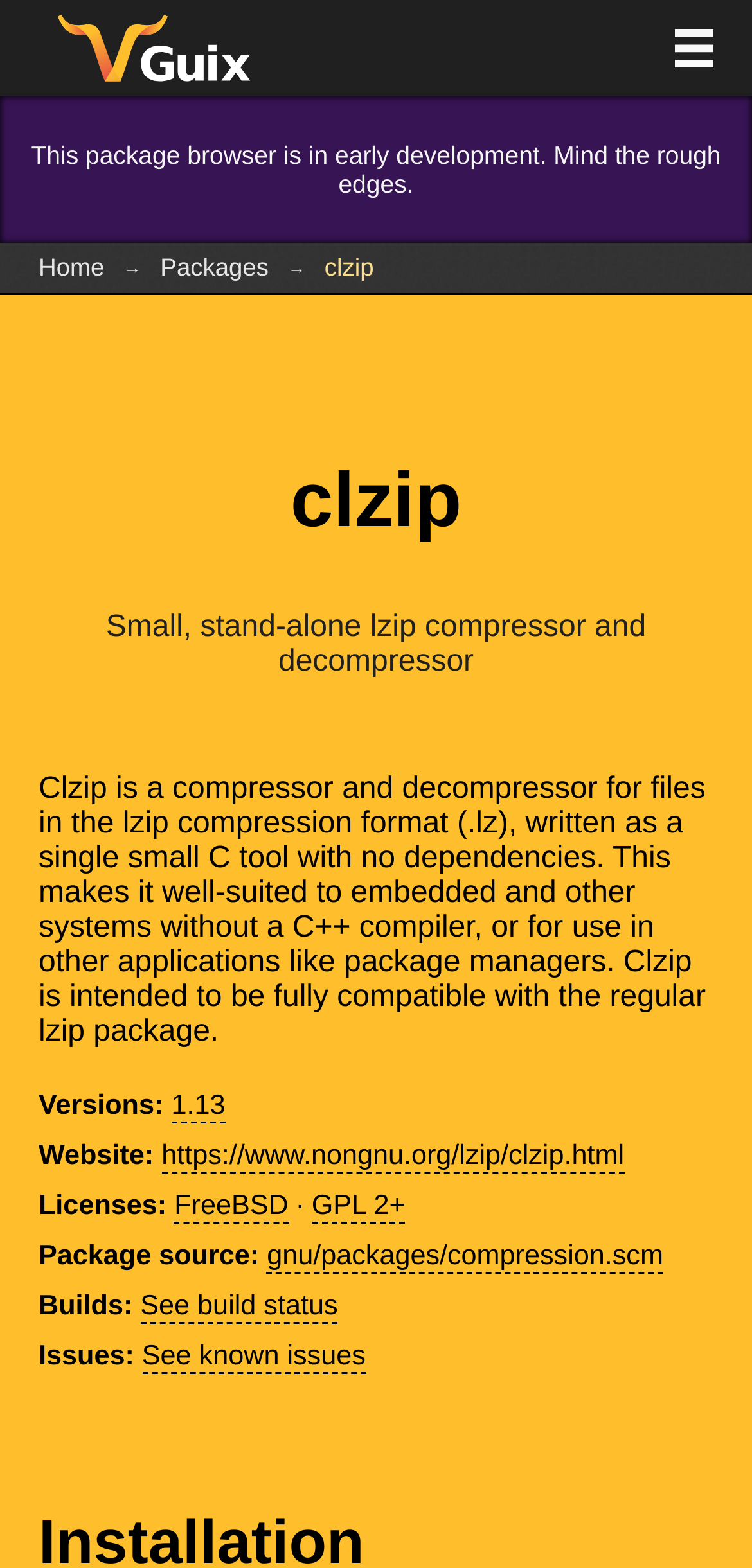What is the version of clzip?
Please interpret the details in the image and answer the question thoroughly.

I found the answer by looking at the link element that contains the version number, which is located below the text 'Versions:'.